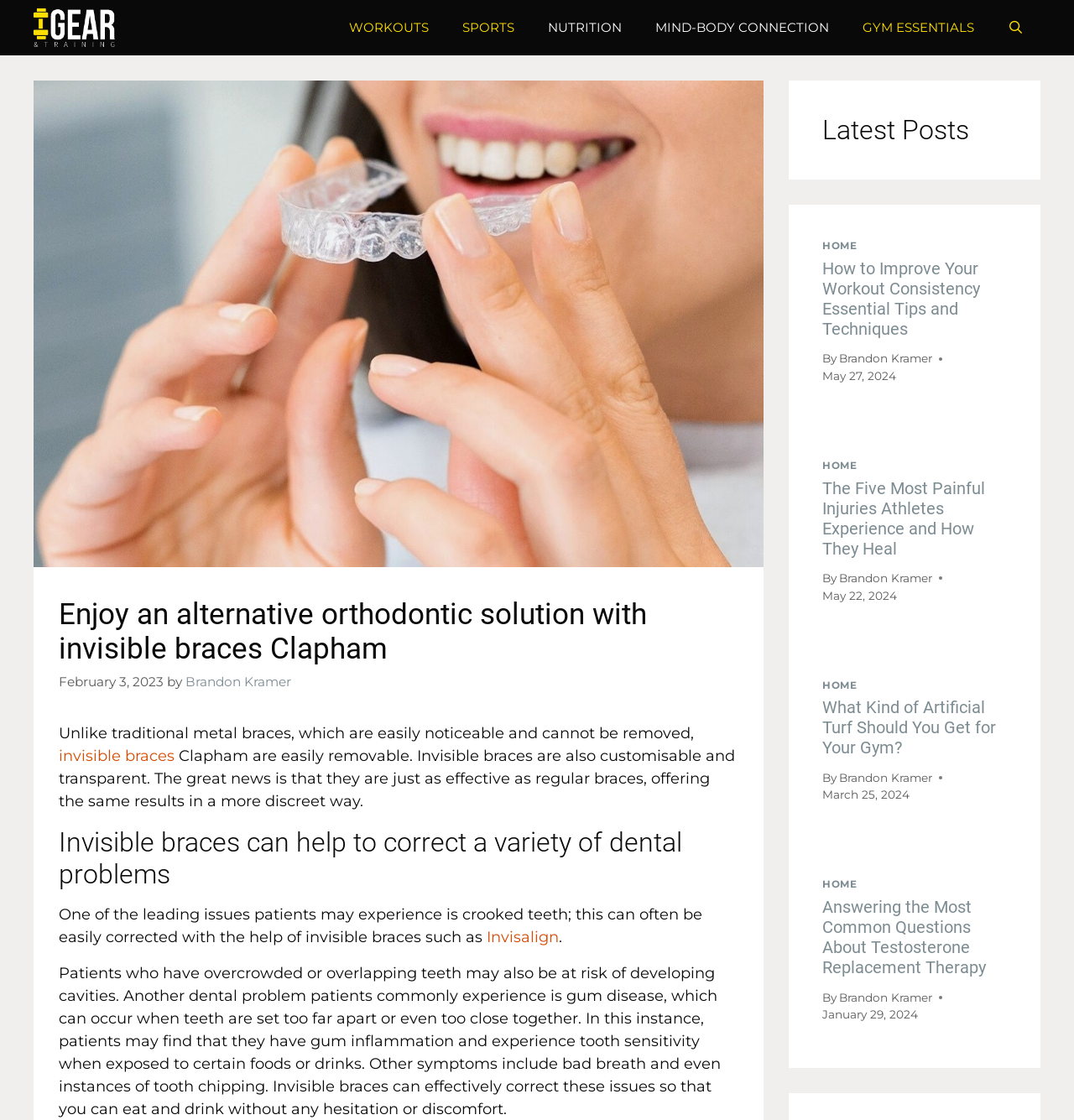Can you specify the bounding box coordinates for the region that should be clicked to fulfill this instruction: "Search for something using the search bar".

[0.922, 0.0, 0.969, 0.049]